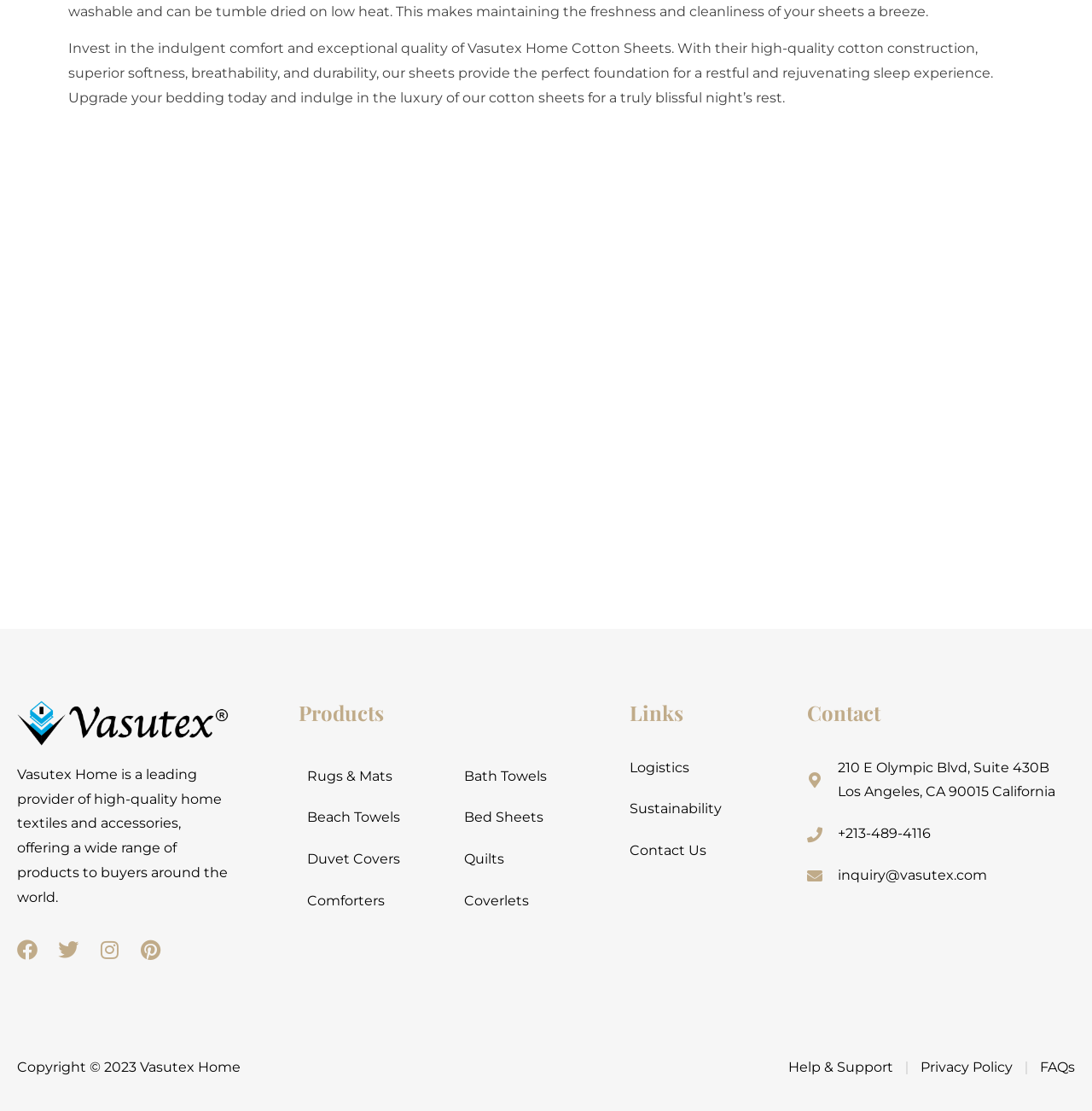Determine the bounding box coordinates of the clickable area required to perform the following instruction: "Click on 'Is PayrollPanda LHDN approved?' to learn more". The coordinates should be represented as four float numbers between 0 and 1: [left, top, right, bottom].

None